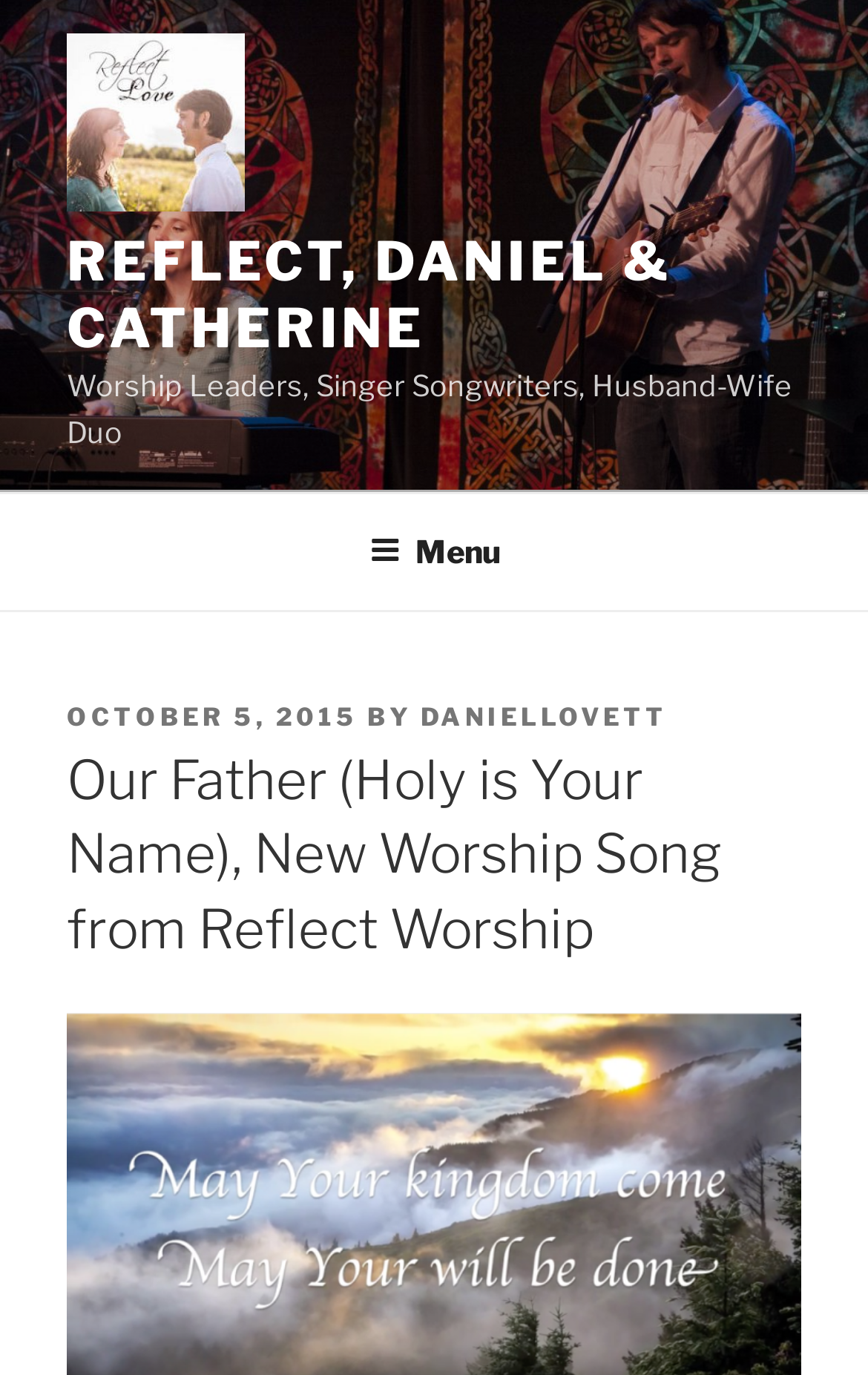Given the description: "October 5, 2015", determine the bounding box coordinates of the UI element. The coordinates should be formatted as four float numbers between 0 and 1, [left, top, right, bottom].

[0.077, 0.509, 0.413, 0.532]